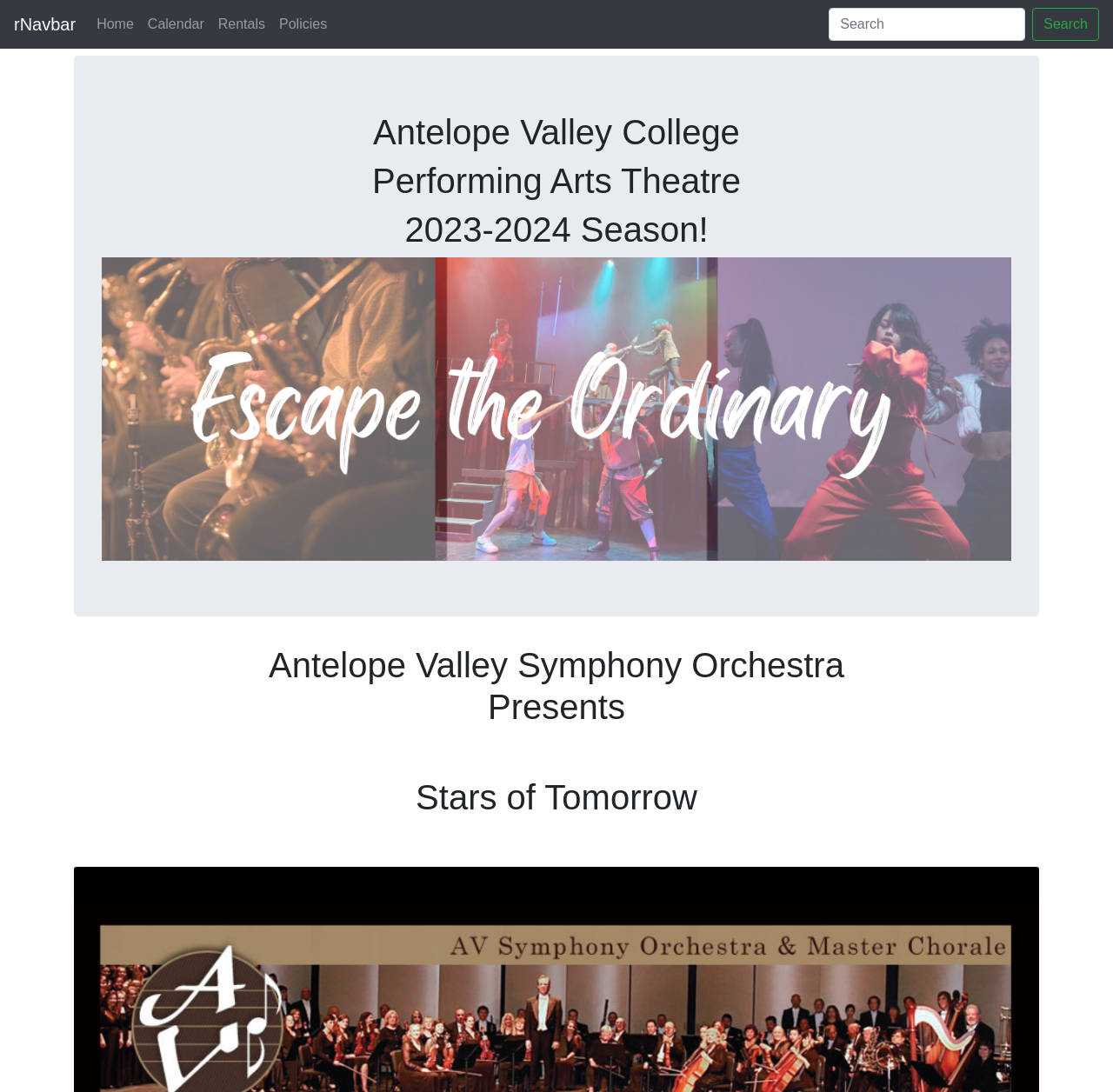What is the theme of the 2023-2024 season?
Using the image as a reference, answer with just one word or a short phrase.

Performing Arts